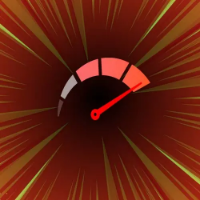What is the shape of the speedometer gauge?
Based on the image, answer the question in a detailed manner.

The speedometer itself is prominently displayed in the center, featuring a semi-circular gauge with distinct markings in light gray, pink, and red.